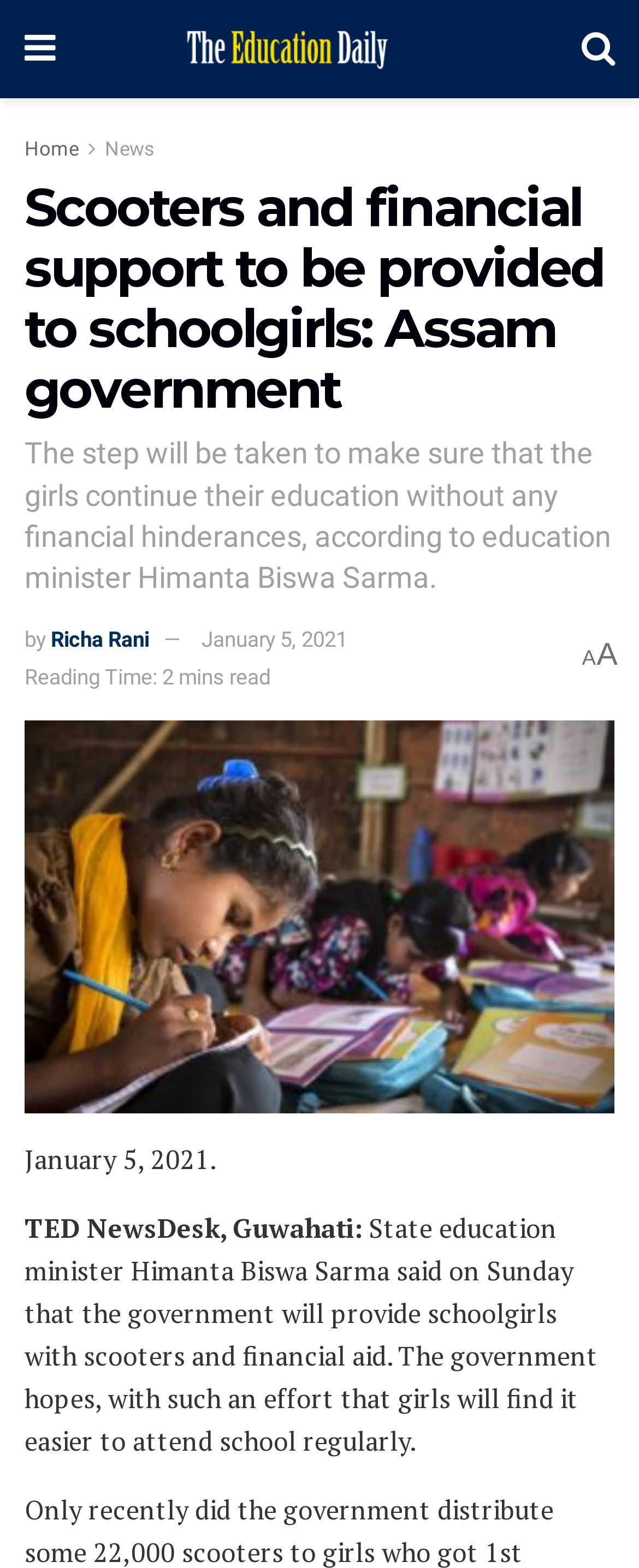Using the provided description: "News", find the bounding box coordinates of the corresponding UI element. The output should be four float numbers between 0 and 1, in the format [left, top, right, bottom].

[0.164, 0.088, 0.241, 0.102]